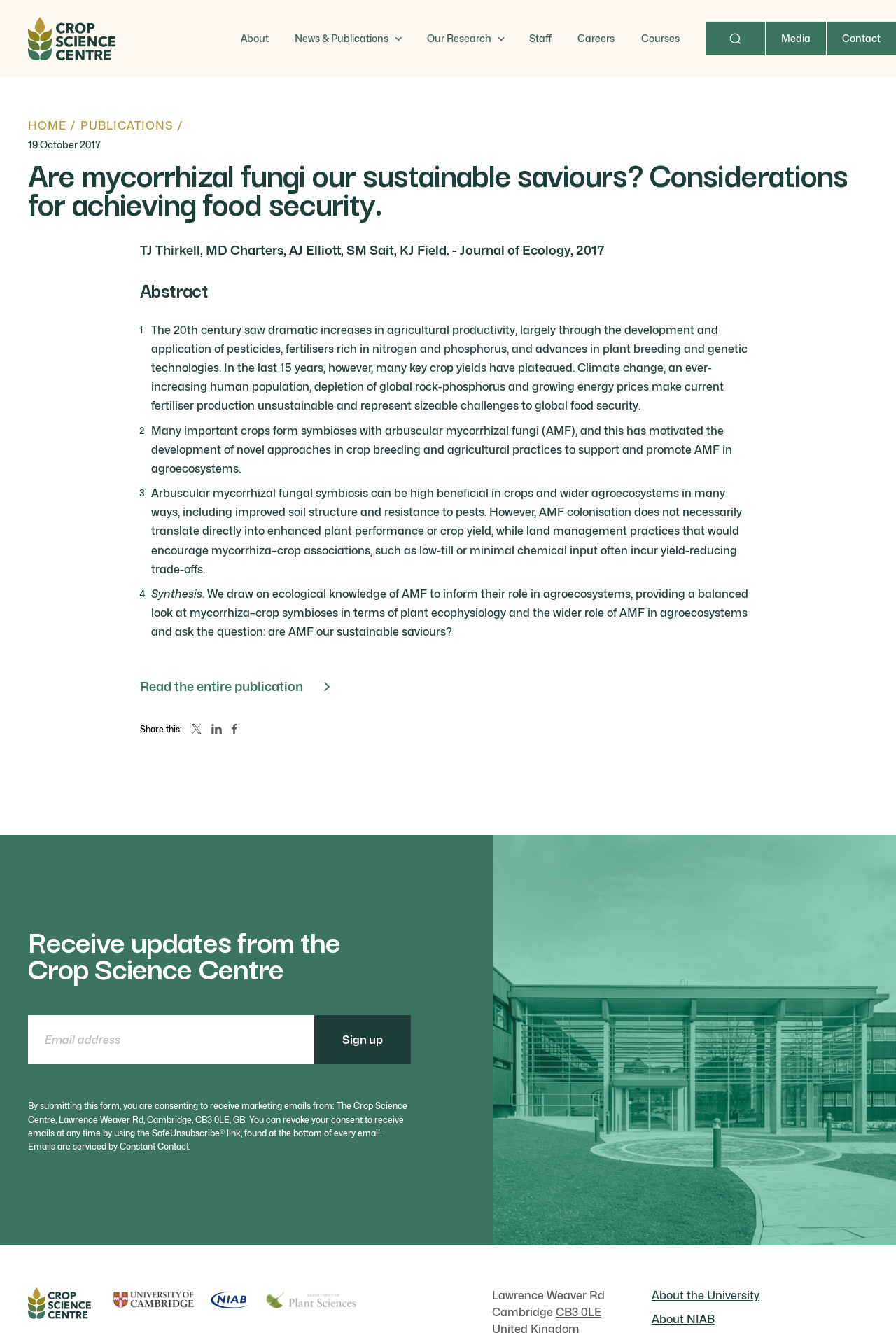Please find the bounding box coordinates for the clickable element needed to perform this instruction: "Read the entire publication".

[0.156, 0.508, 0.372, 0.522]